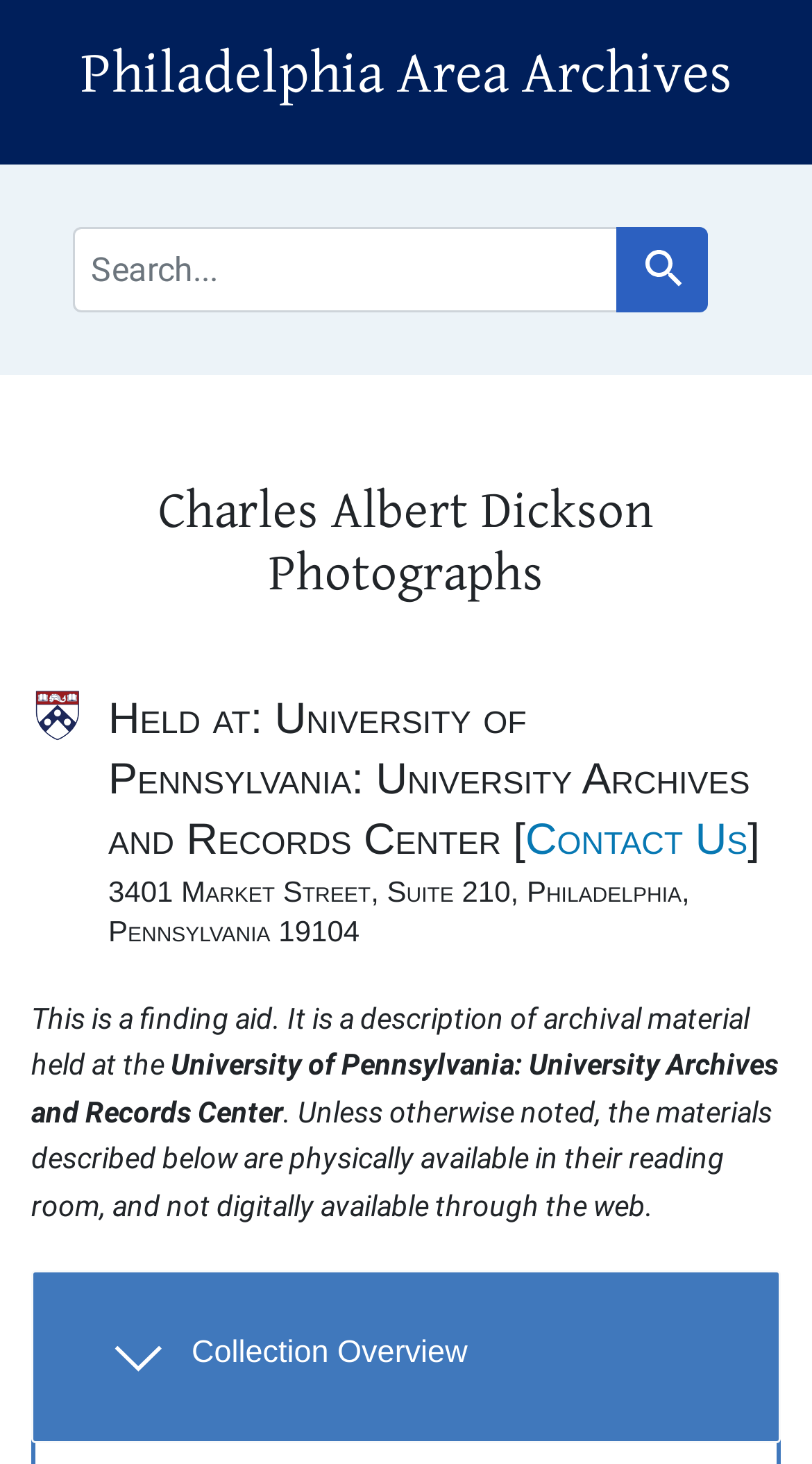What is the name of the archive?
Using the image as a reference, answer with just one word or a short phrase.

Philadelphia Area Archives